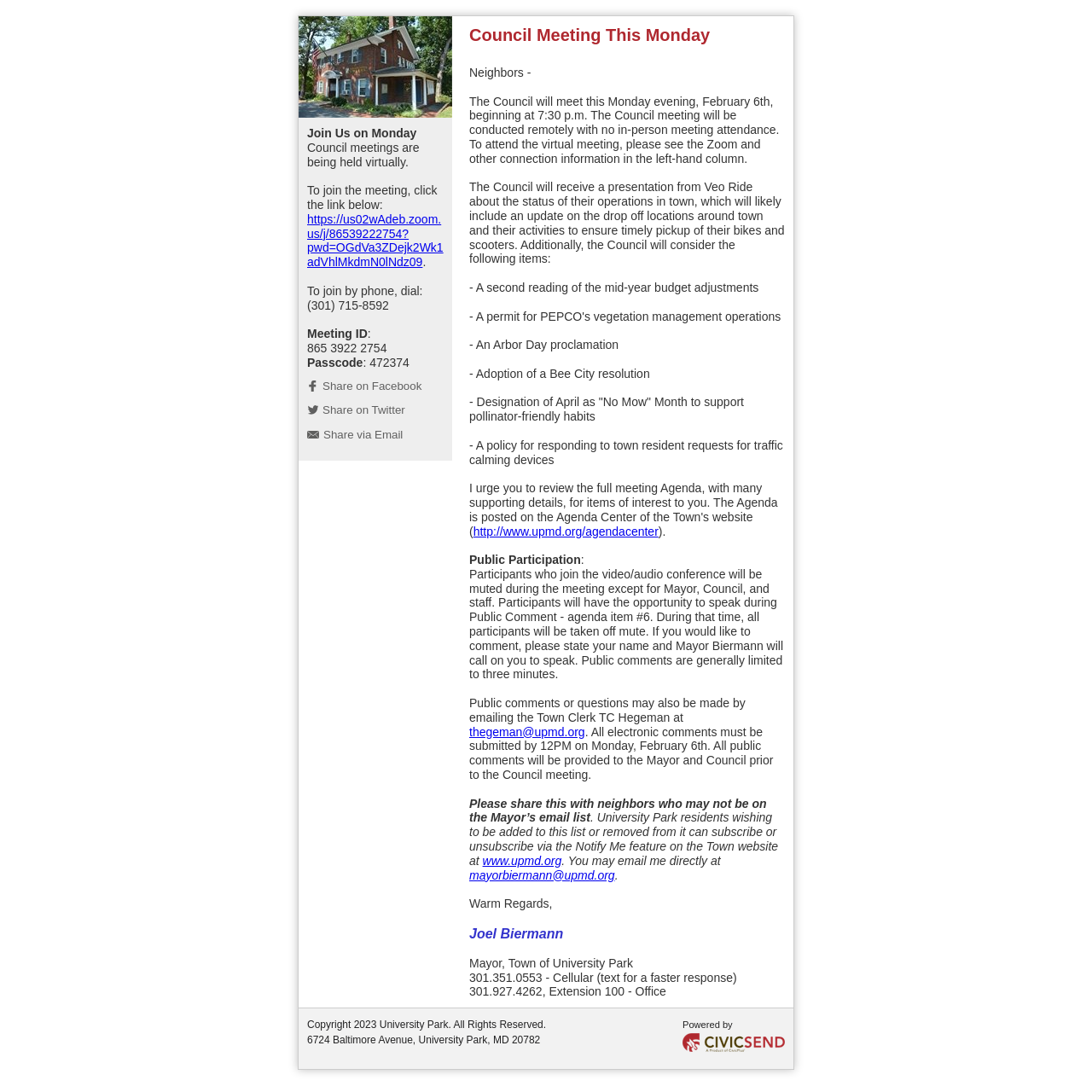Please specify the bounding box coordinates of the clickable region necessary for completing the following instruction: "Visit the Town website". The coordinates must consist of four float numbers between 0 and 1, i.e., [left, top, right, bottom].

[0.442, 0.782, 0.514, 0.794]